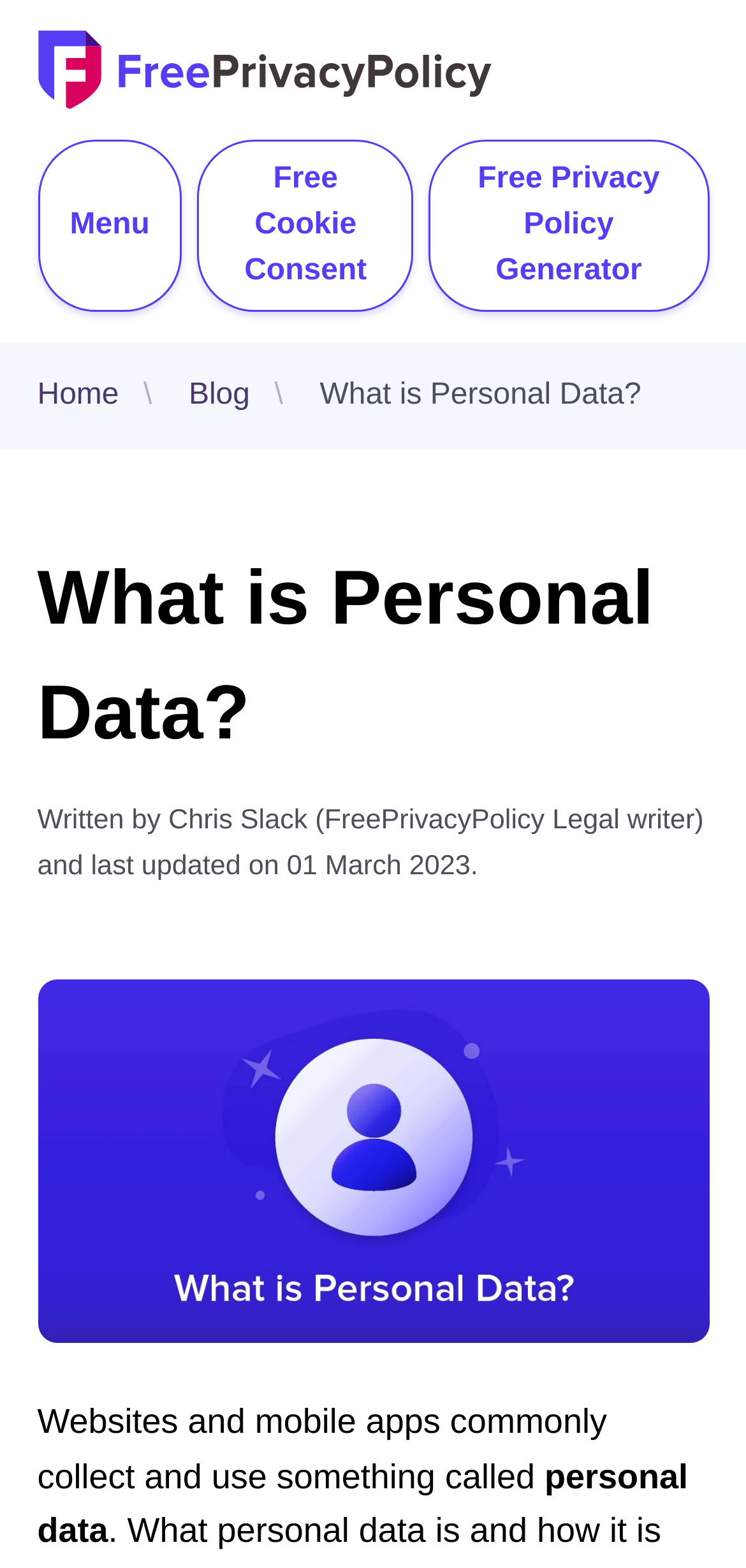Offer an extensive depiction of the webpage and its key elements.

The webpage is titled "What is Personal Data?" and has a prominent link to "Free Privacy Policy" at the top left corner, accompanied by a small image. To the right of this link, there are three more links: "Menu", "Free Cookie Consent", and "Free Privacy Policy Generator". 

Below these links, a navigation breadcrumb is displayed, containing links to "Home" and "Blog", as well as a static text "What is Personal Data?". 

A main heading "What is Personal Data?" is centered at the top of the page, followed by a static text that provides information about the author and the last update date. 

A large image related to "What is Personal Data?" is placed below the author information, taking up most of the page's width. 

At the bottom of the page, there are two blocks of static text. The first block reads "Websites and mobile apps commonly collect and use something called", and the second block completes the sentence with "personal data".